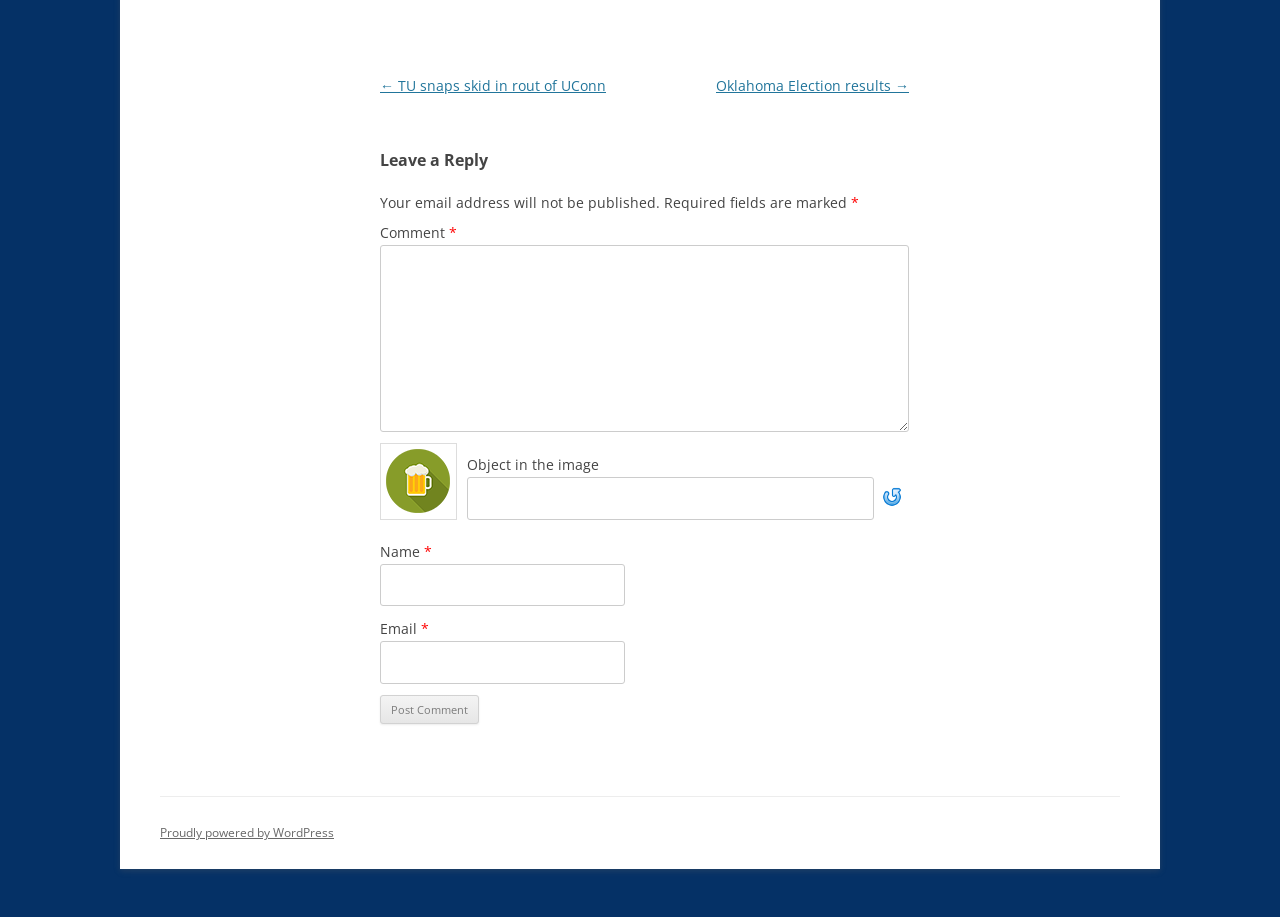Give a concise answer using only one word or phrase for this question:
What is the purpose of the image in the comment form?

Object in the image